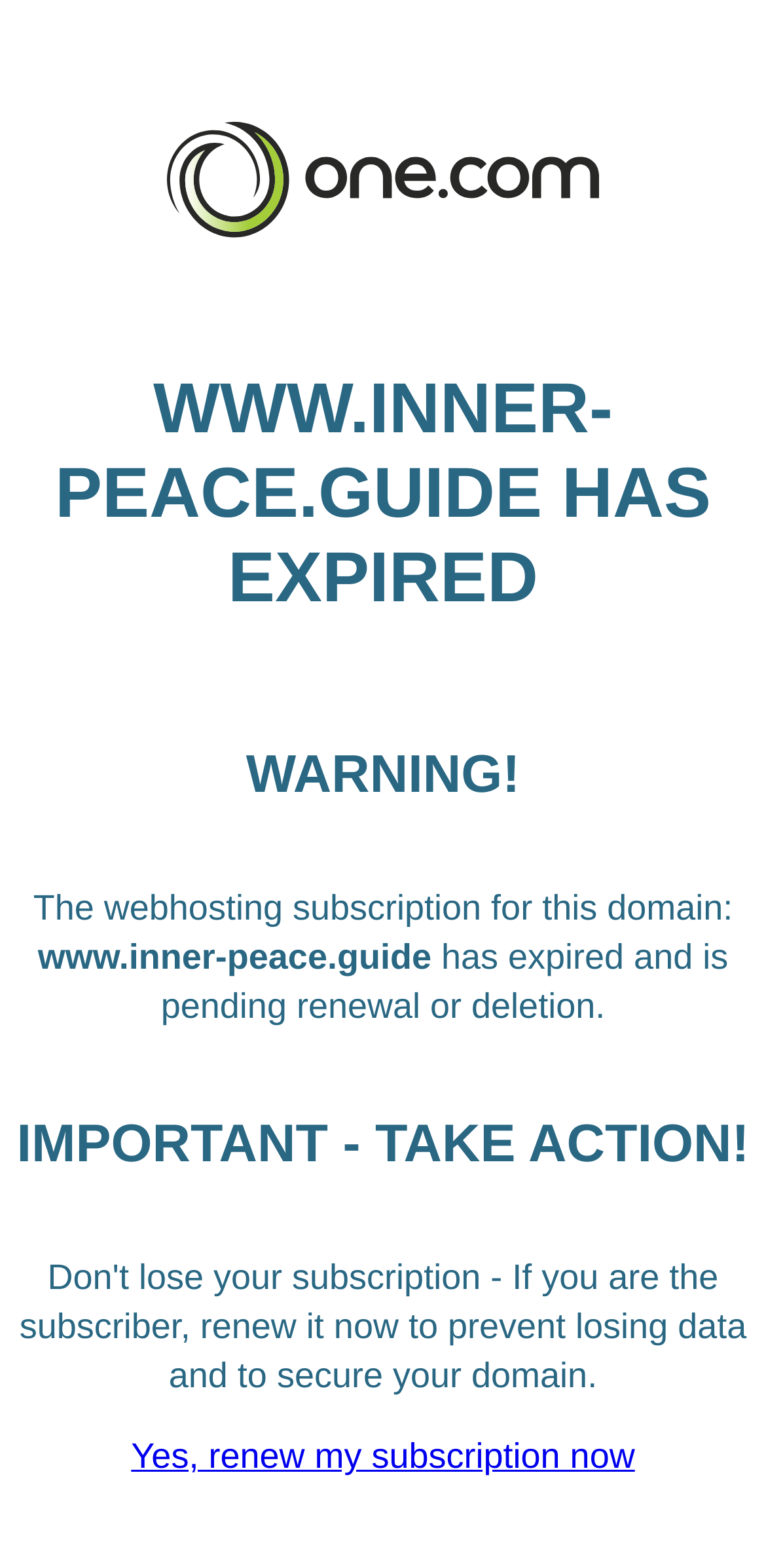Answer the question using only a single word or phrase: 
What is the tone of the webpage?

Urgent